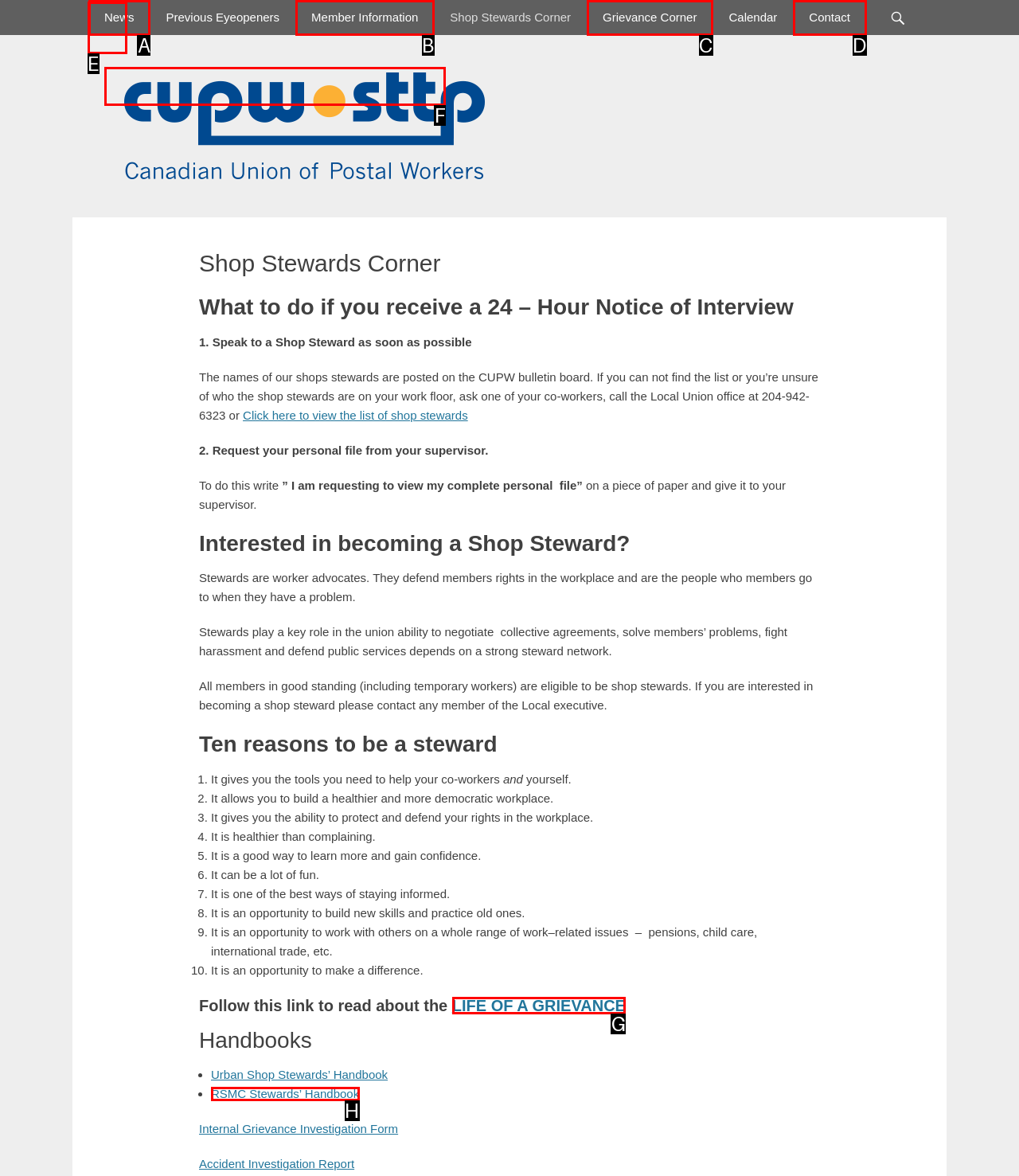Point out which UI element to click to complete this task: Read about the 'LIFE OF A GRIEVANCE'
Answer with the letter corresponding to the right option from the available choices.

G